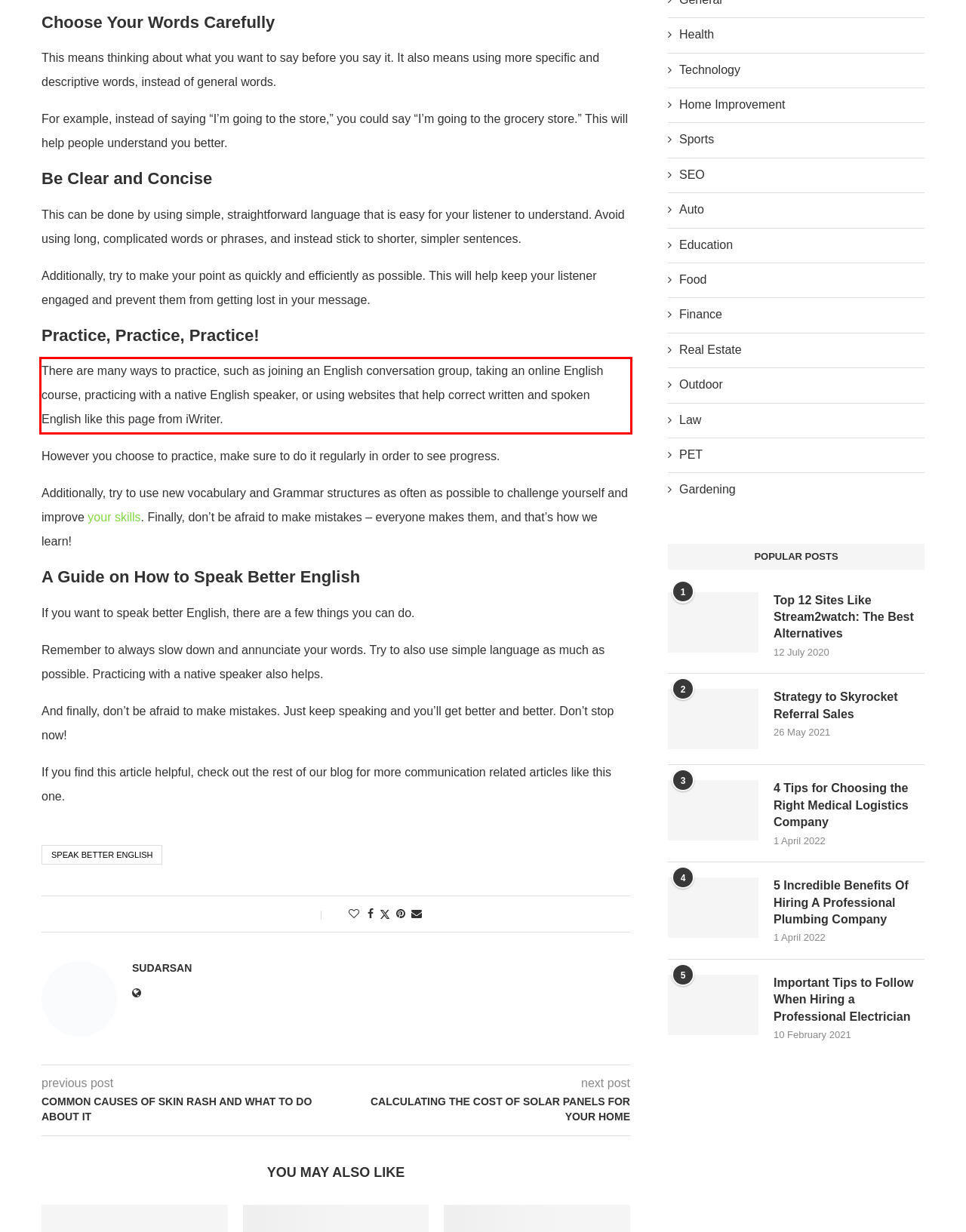You have a screenshot of a webpage with a red bounding box. Use OCR to generate the text contained within this red rectangle.

There are many ways to practice, such as joining an English conversation group, taking an online English course, practicing with a native English speaker, or using websites that help correct written and spoken English like this page from iWriter.